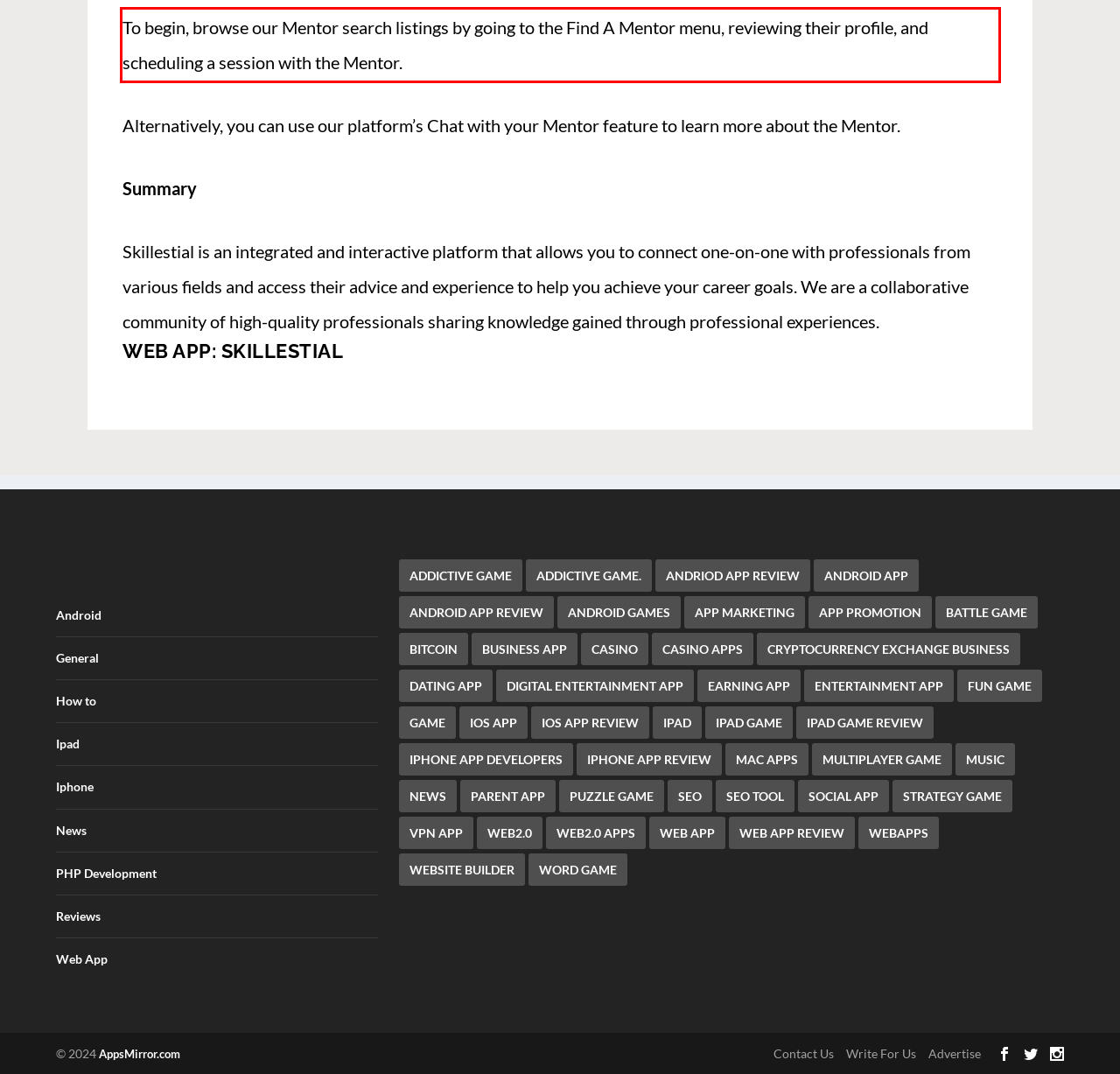Within the screenshot of the webpage, locate the red bounding box and use OCR to identify and provide the text content inside it.

To begin, browse our Mentor search listings by going to the Find A Mentor menu, reviewing their profile, and scheduling a session with the Mentor.